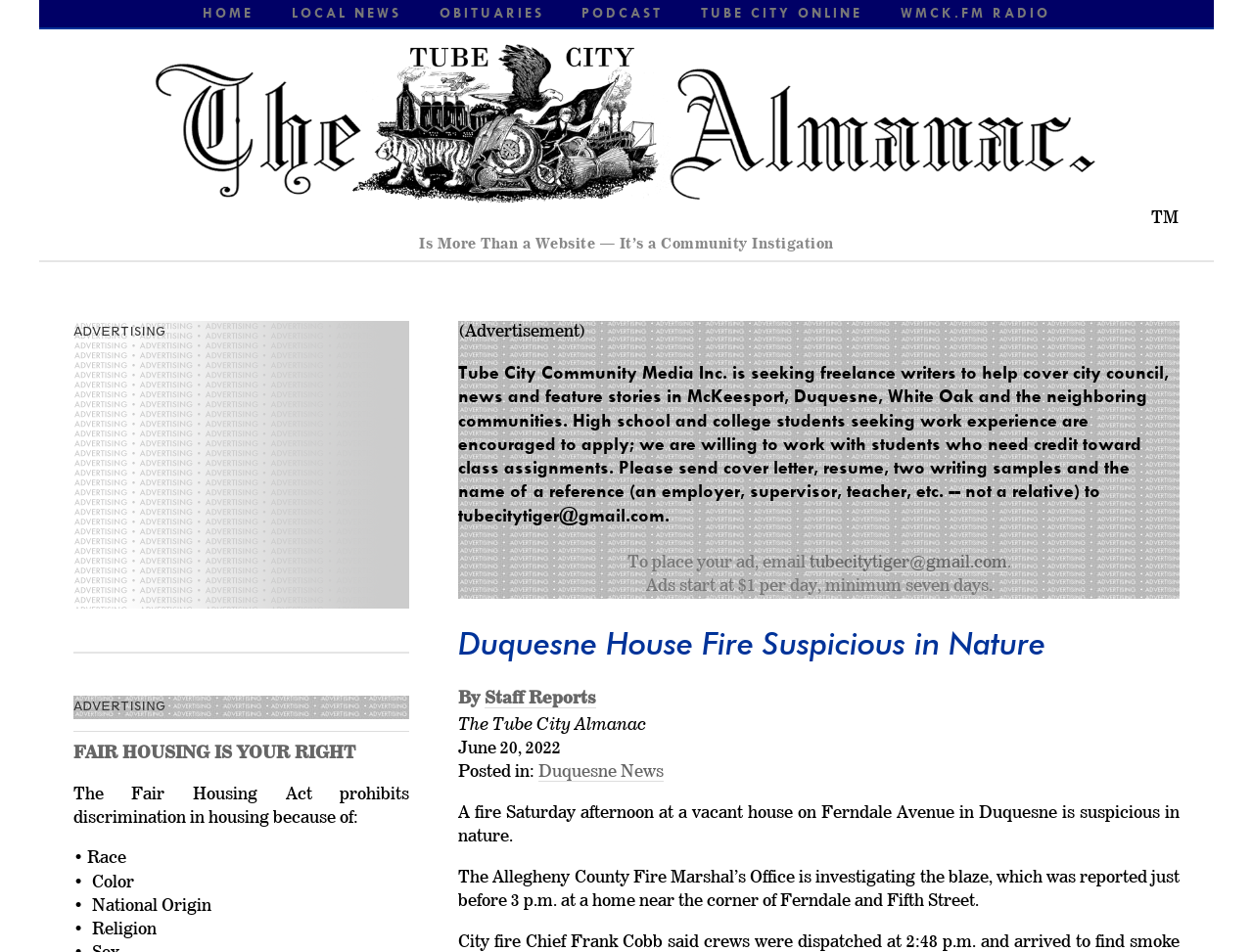Can you show the bounding box coordinates of the region to click on to complete the task described in the instruction: "Click the Duquesne House Fire Suspicious in Nature link"?

[0.366, 0.655, 0.835, 0.696]